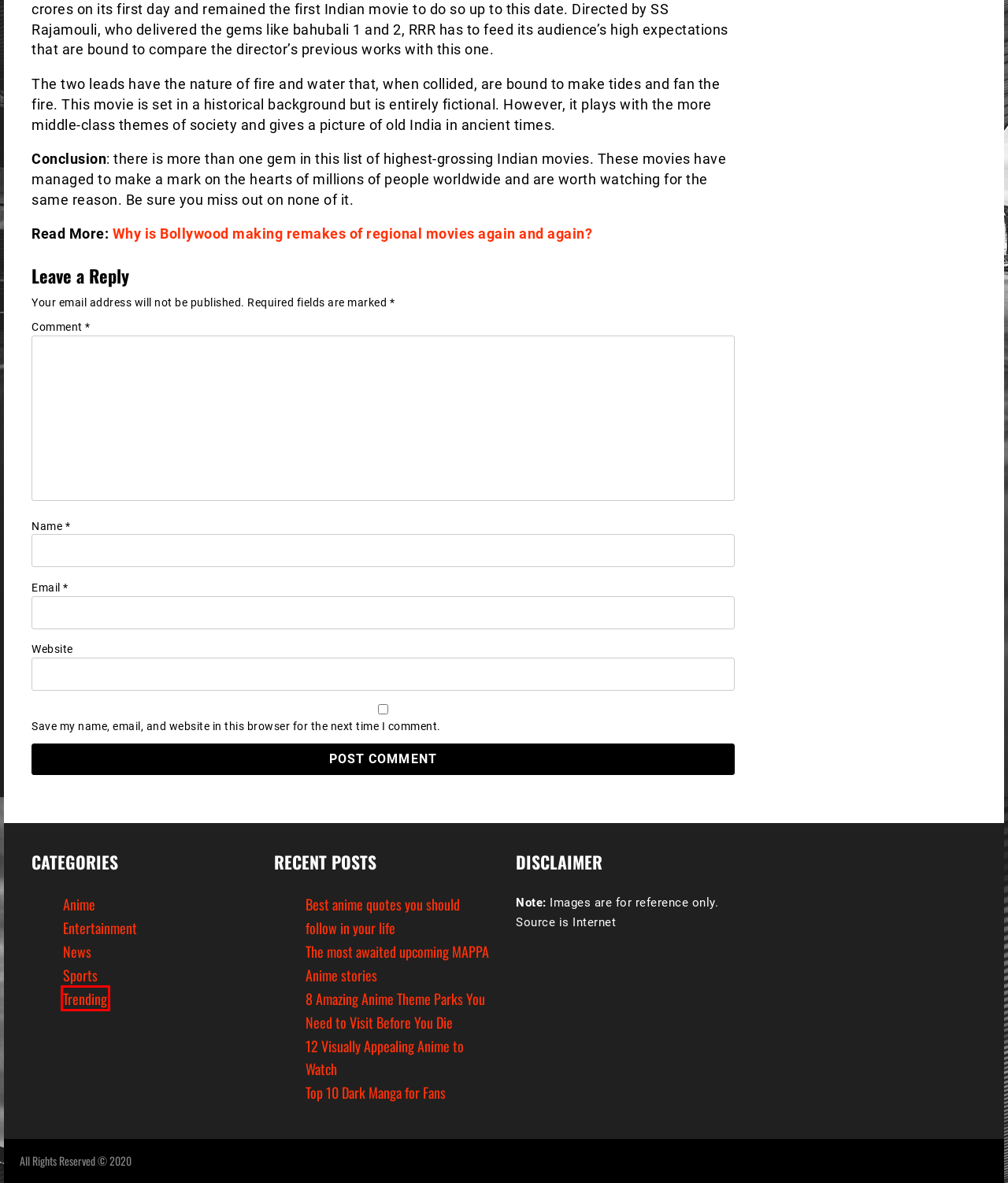You are given a screenshot depicting a webpage with a red bounding box around a UI element. Select the description that best corresponds to the new webpage after clicking the selected element. Here are the choices:
A. Entertainment Archives - ShutUpYaar.com
B. Trending Archives - ShutUpYaar.com
C. 8 Amazing Anime Theme Parks You Need to Visit Before You Die - ShutUpYaar.com
D. 12 Visually Appealing Anime to Watch - ShutUpYaar.com
E. Contact us - ShutUpYaar.com
F. Top 10 Dark Manga for Fans - ShutUpYaar.com
G. News Archives - ShutUpYaar.com
H. Sports Archives - ShutUpYaar.com

B